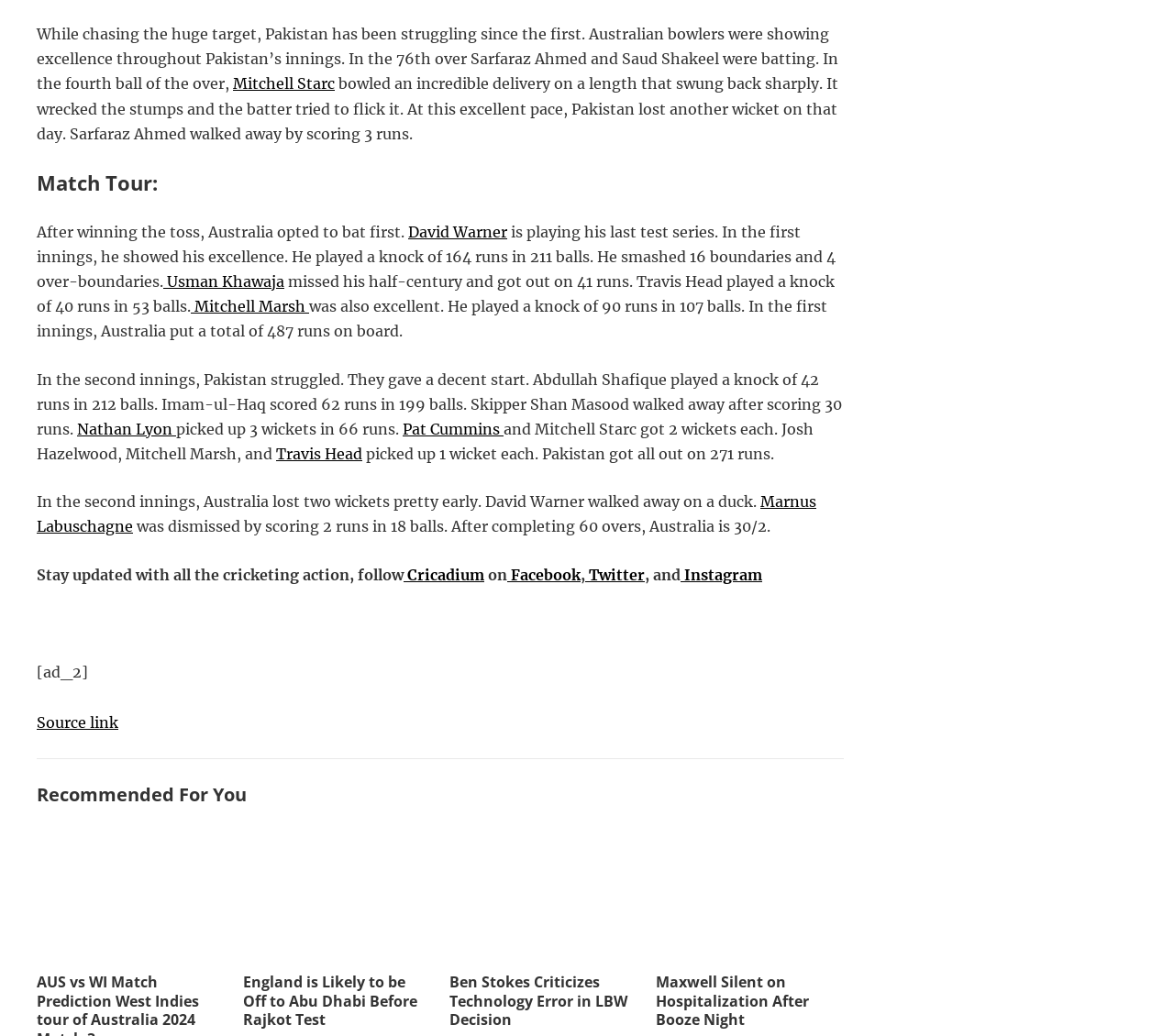Please identify the bounding box coordinates of the element that needs to be clicked to perform the following instruction: "Search for something".

None